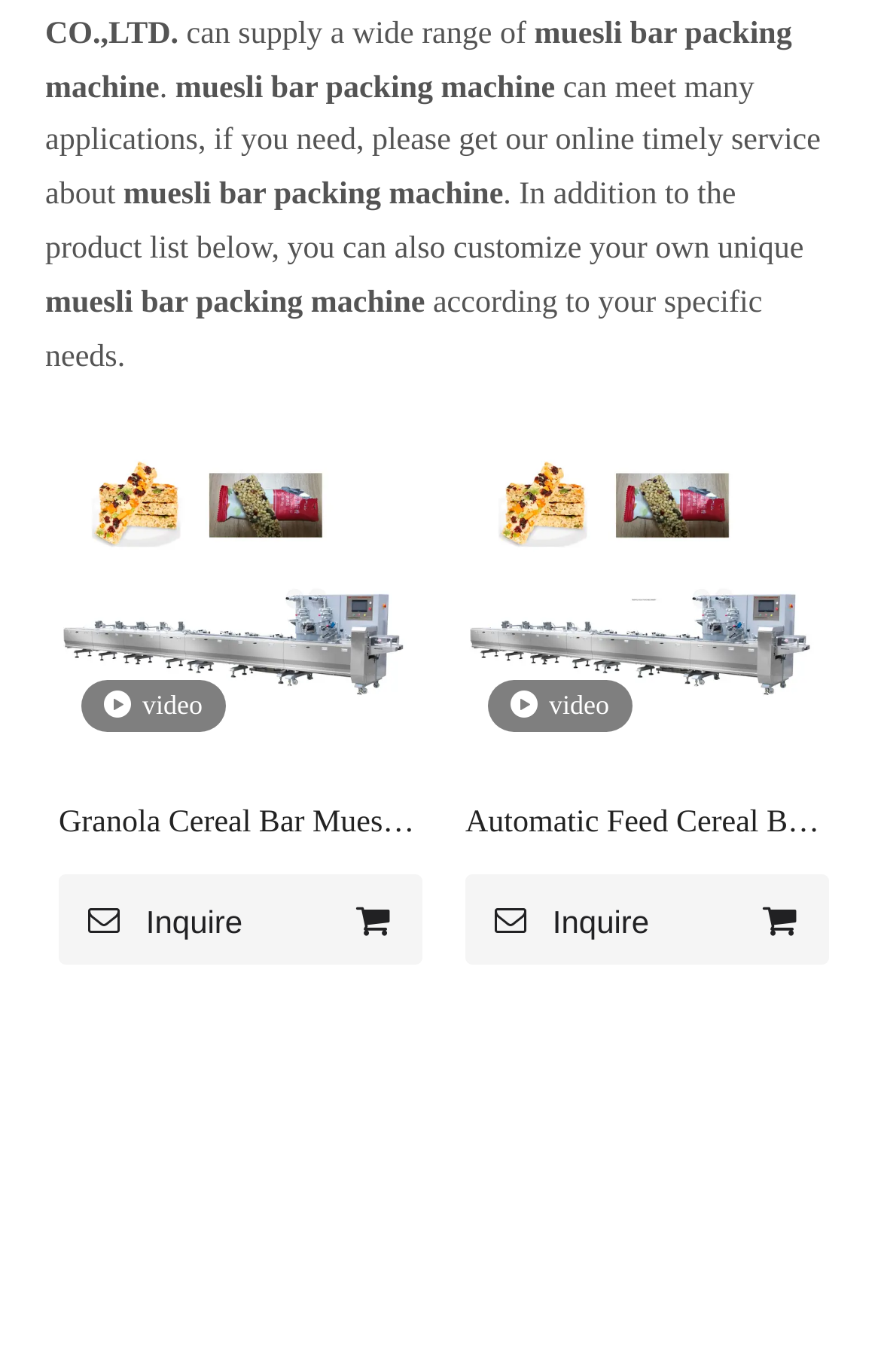Please predict the bounding box coordinates (top-left x, top-left y, bottom-right x, bottom-right y) for the UI element in the screenshot that fits the description: Inquire

[0.528, 0.637, 0.938, 0.703]